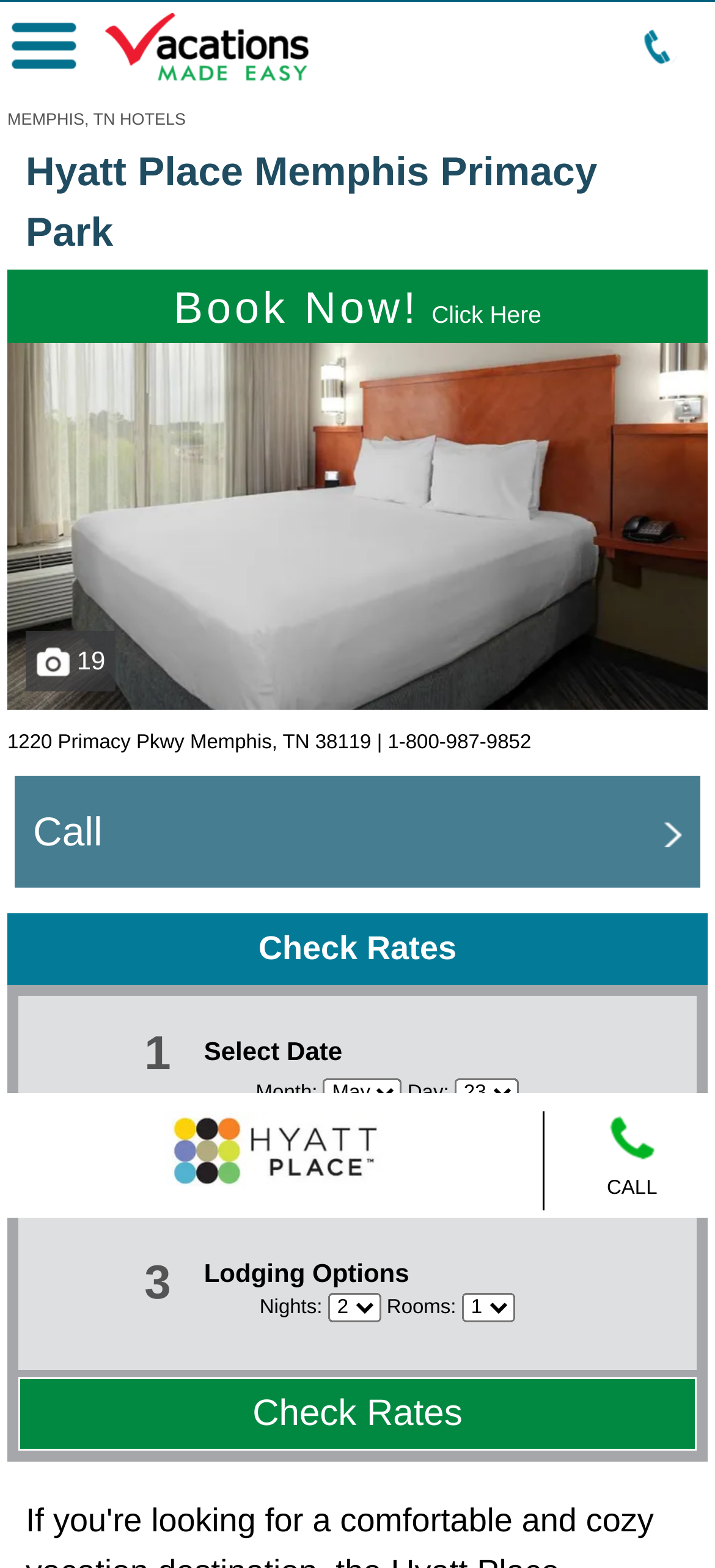What is the default number of nights?
From the image, provide a succinct answer in one word or a short phrase.

2